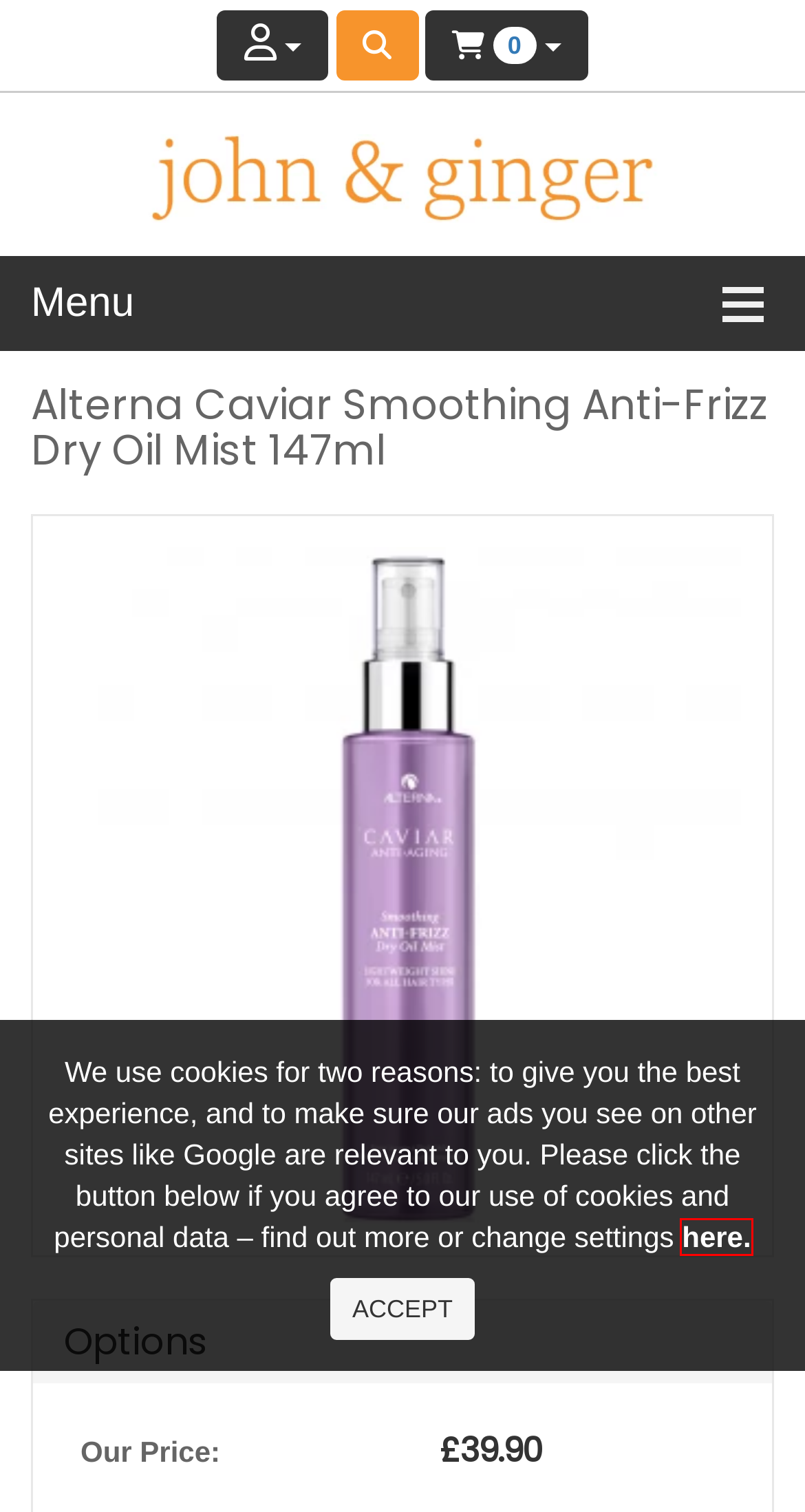You have a screenshot of a webpage with a red rectangle bounding box. Identify the best webpage description that corresponds to the new webpage after clicking the element within the red bounding box. Here are the candidates:
A. Website Cookies At John And Ginger
B. Amika The Shield Anti Humidity Spray - Protects Hair
C. Amika Hydro Rush Leave In Conditioner - For Dry Frizzy Hair
D. Terms And Conditions At John And Ginger
E. Amika Soulfood Nourishing Mask 250ml Hair Treatment
F. Frequently Asked Questions At John And Ginger
G. Amika The Wizard Detangling Primer 118ml For Smooth Hair
H. Alterna Hair Care Products UK Online Shop

A